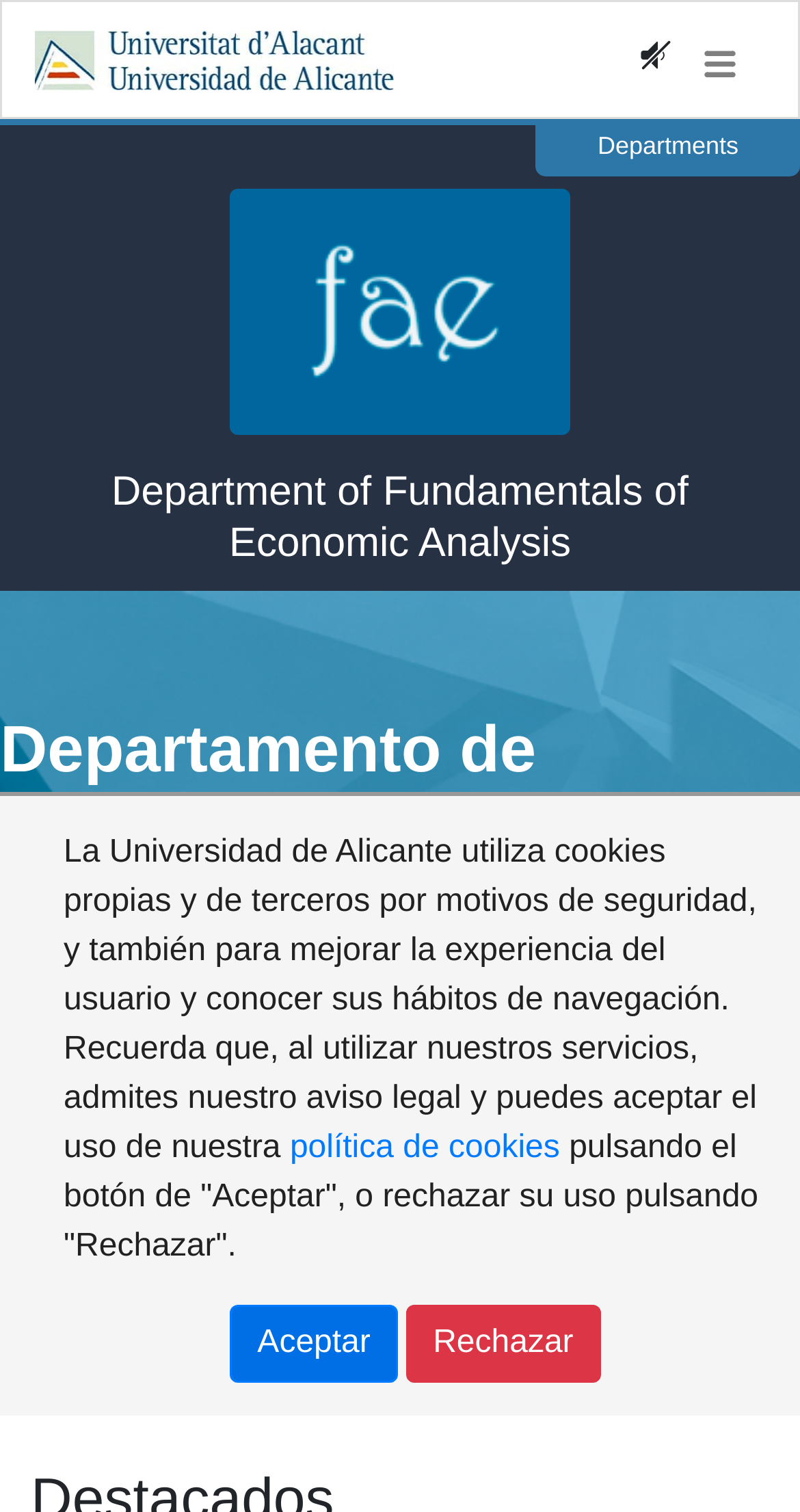What is the function of the button with the icon ''?
Answer with a single word or phrase by referring to the visual content.

Menu